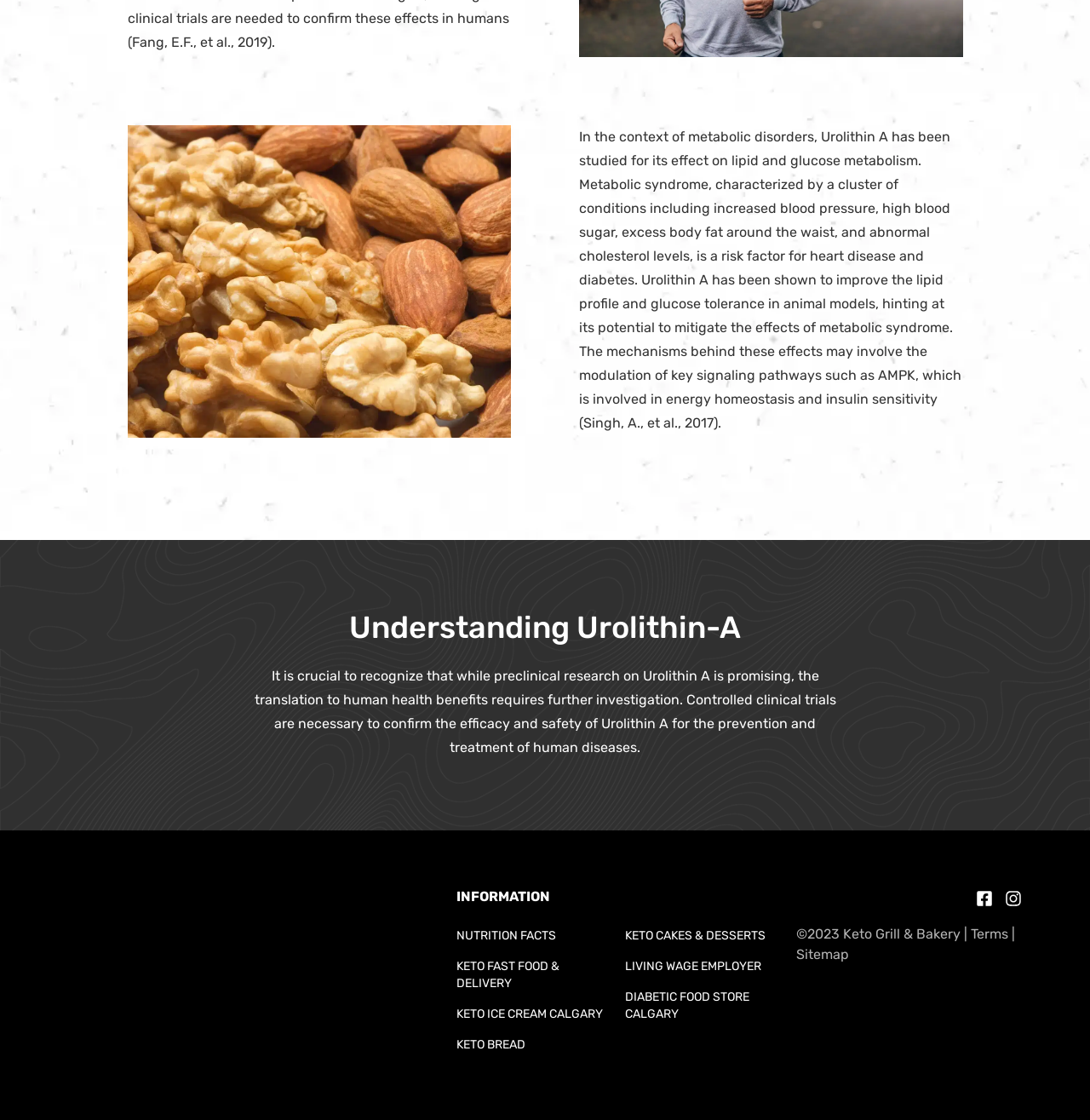Look at the image and give a detailed response to the following question: What type of food is mentioned in the links?

The links on the webpage mention various types of keto food, such as keto fast food, keto ice cream, keto bread, and keto cakes and desserts.